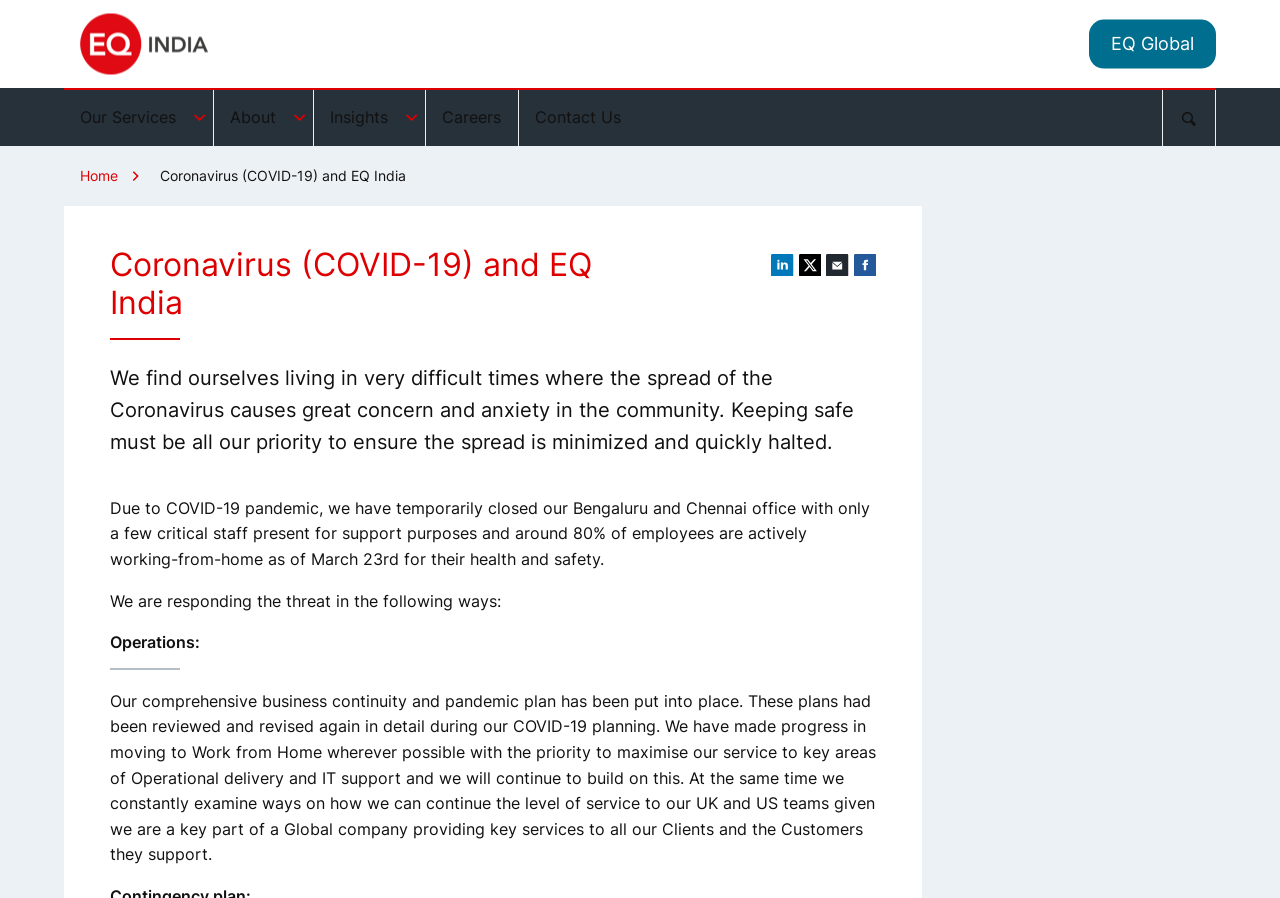Locate the bounding box for the described UI element: "Home". Ensure the coordinates are four float numbers between 0 and 1, formatted as [left, top, right, bottom].

[0.05, 0.186, 0.109, 0.204]